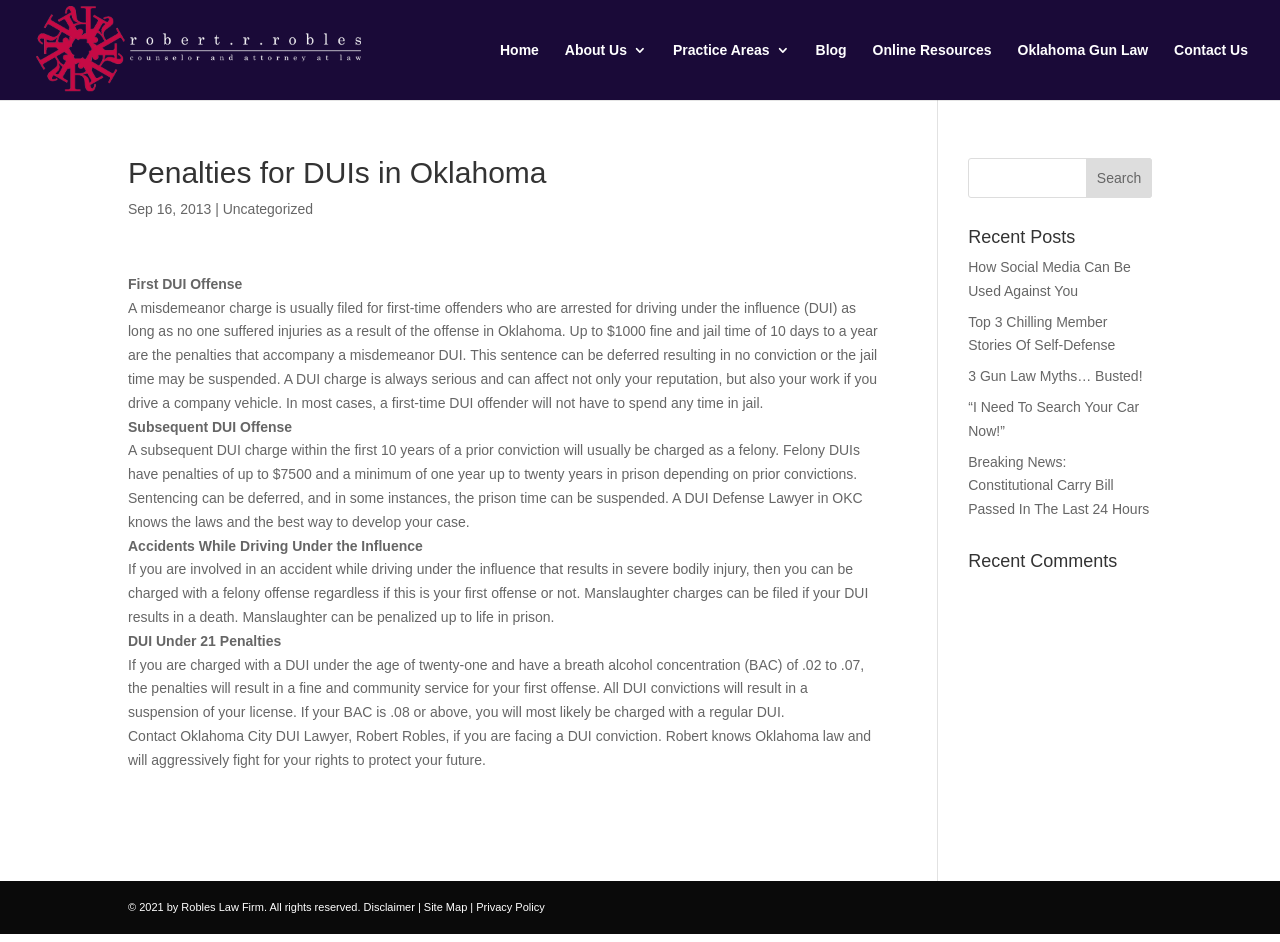Determine the bounding box coordinates of the clickable element to complete this instruction: "Read the 'Penalties for DUIs in Oklahoma' article". Provide the coordinates in the format of four float numbers between 0 and 1, [left, top, right, bottom].

[0.1, 0.168, 0.689, 0.847]